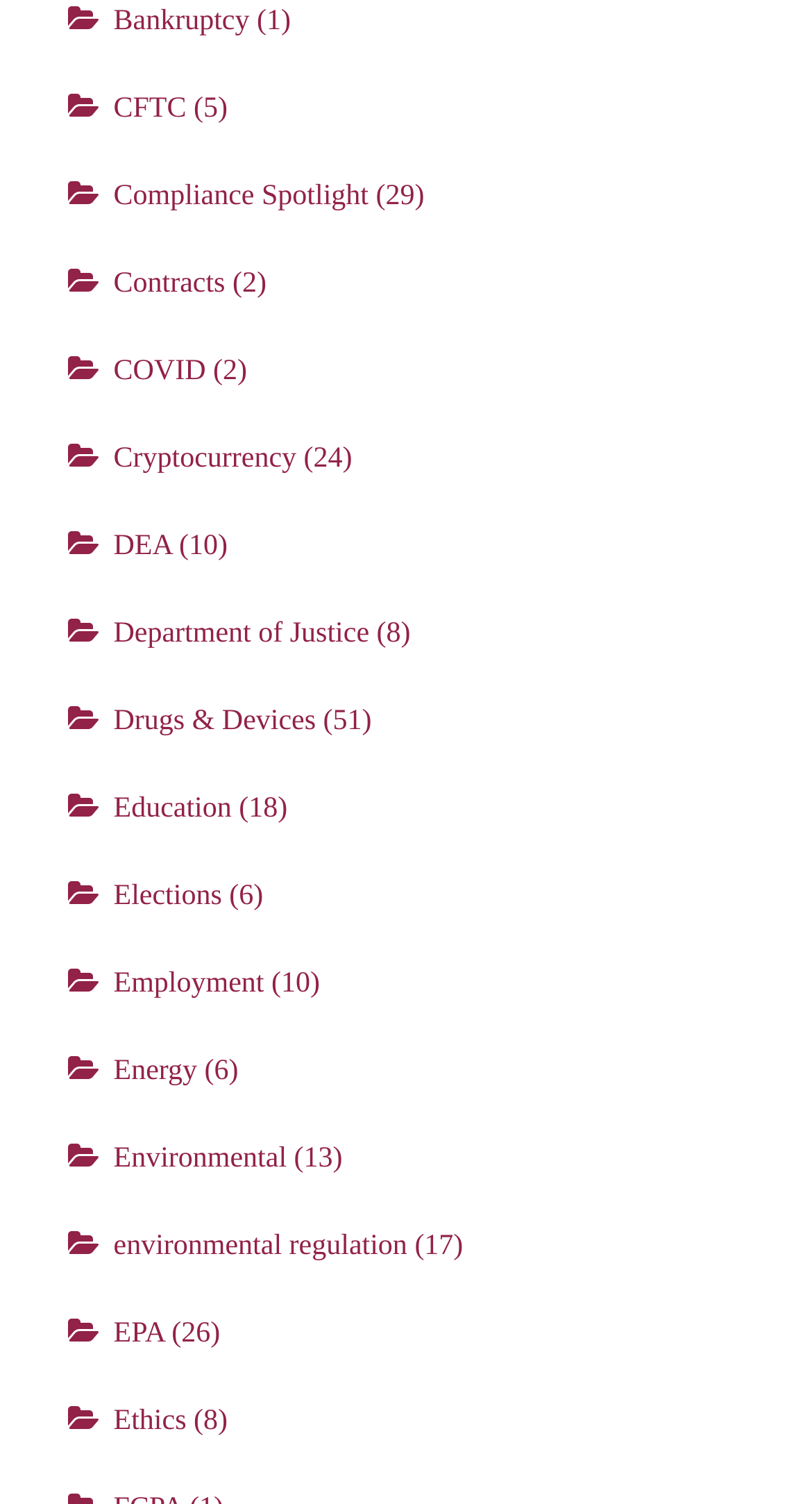Find the bounding box coordinates for the HTML element described in this sentence: "Drugs & Devices". Provide the coordinates as four float numbers between 0 and 1, in the format [left, top, right, bottom].

[0.14, 0.469, 0.389, 0.49]